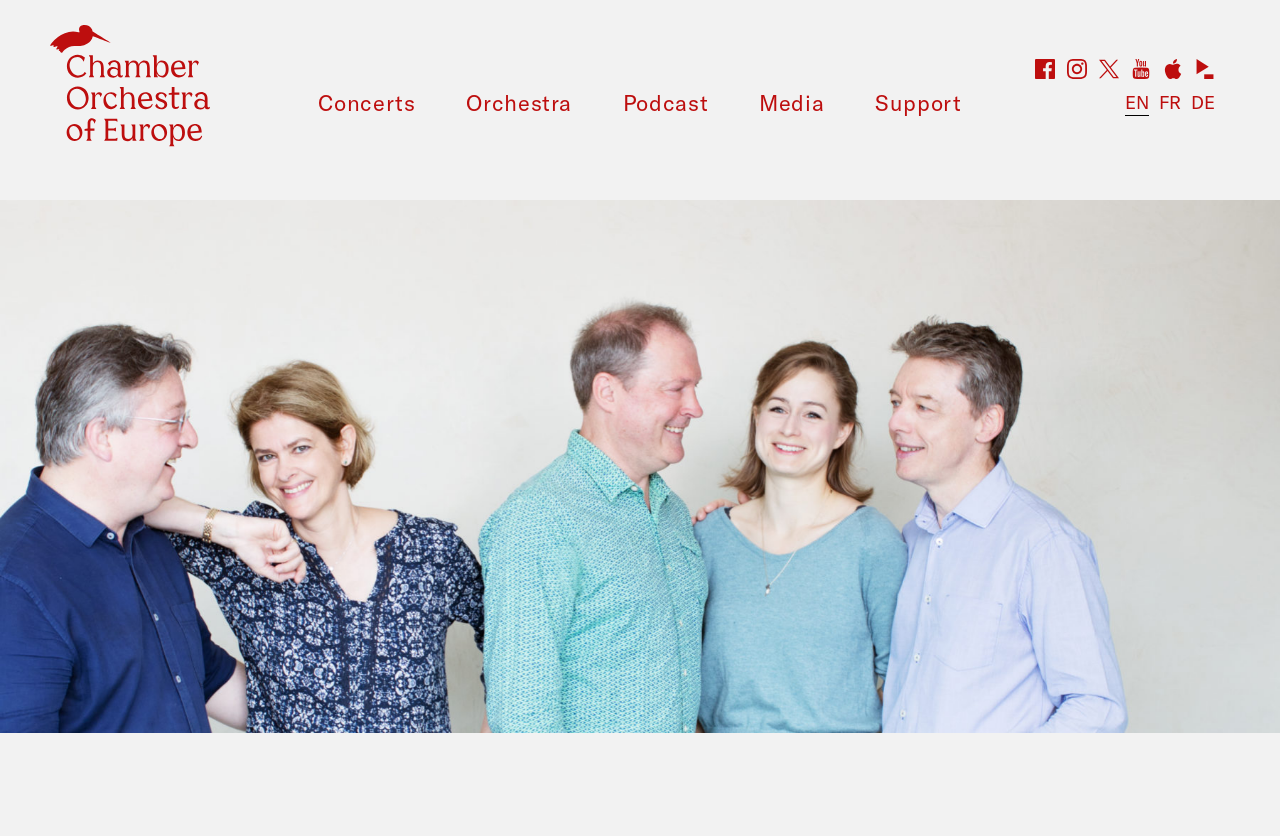Find the bounding box of the web element that fits this description: ":".

[0.859, 0.066, 0.874, 0.099]